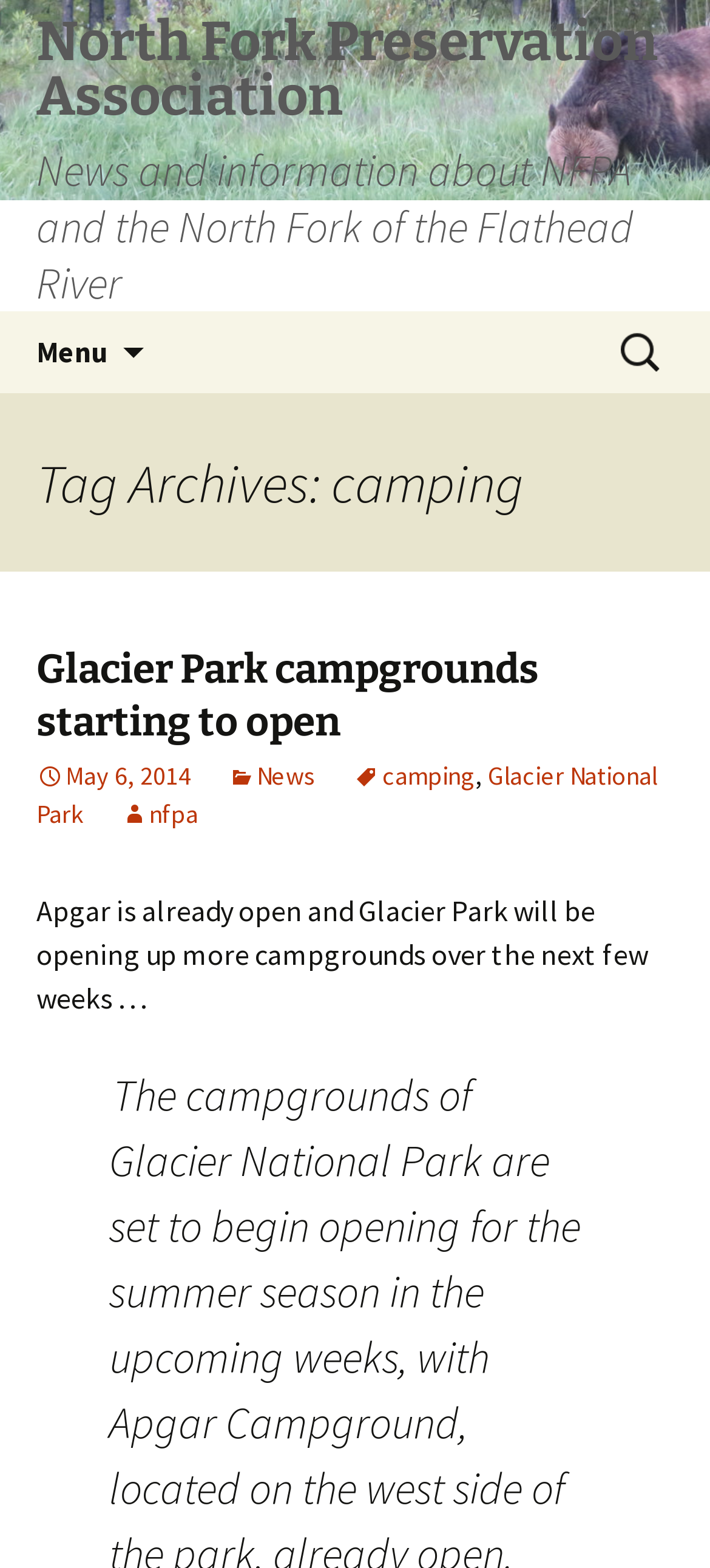Predict the bounding box coordinates for the UI element described as: "nfpa". The coordinates should be four float numbers between 0 and 1, presented as [left, top, right, bottom].

[0.169, 0.509, 0.279, 0.53]